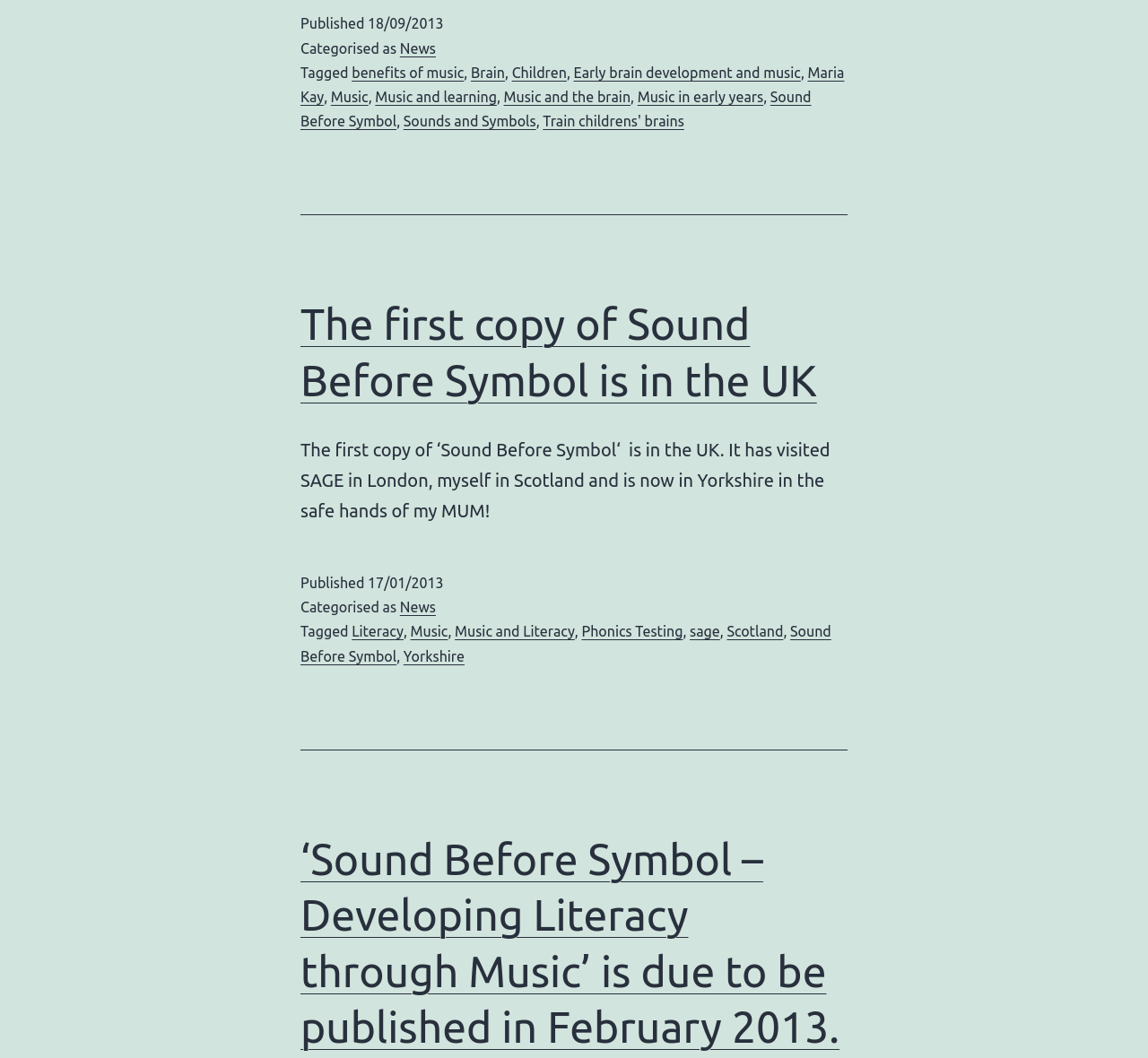From the image, can you give a detailed response to the question below:
How many links are in the first article?

I found the number of links in the first article by counting the link elements within the article. There is only one link in the first article.